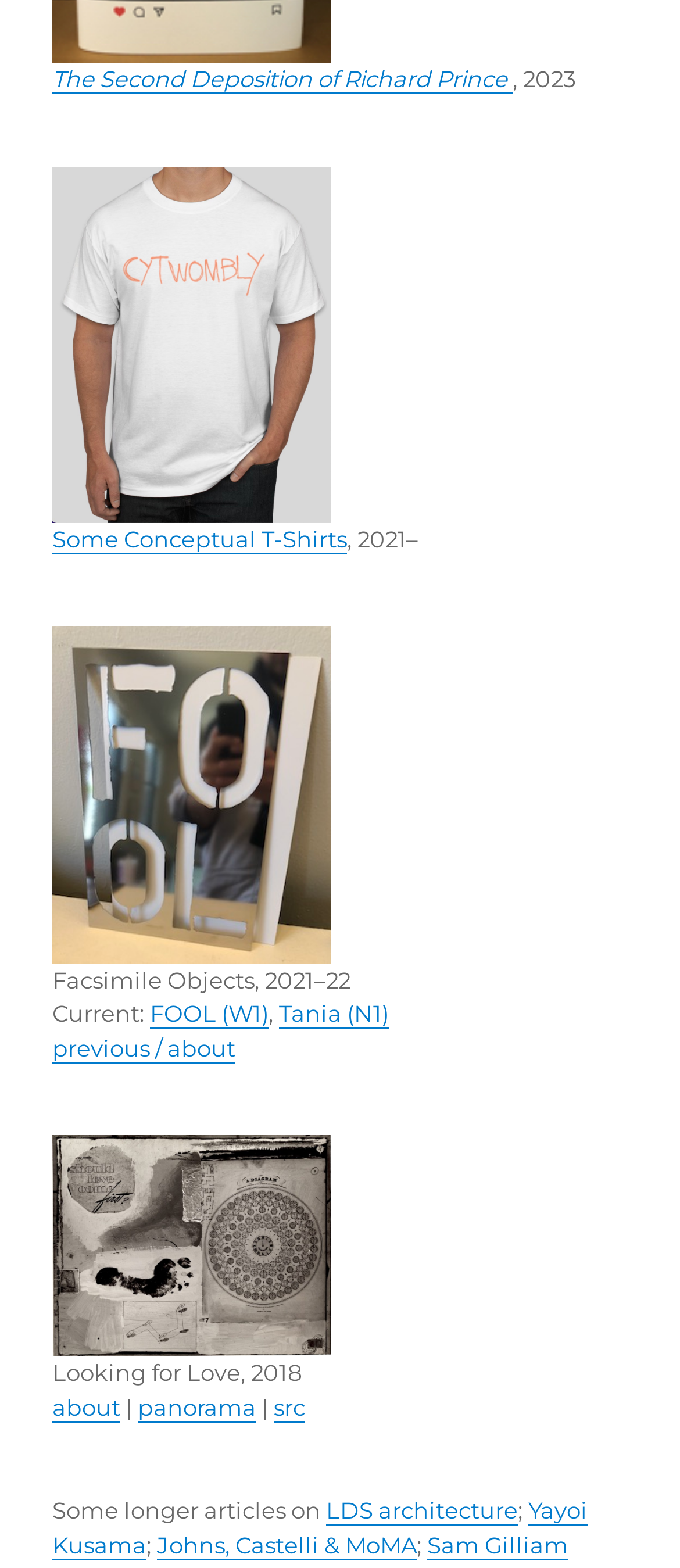What is the year of the 'Looking for Love' article?
Refer to the screenshot and respond with a concise word or phrase.

2018